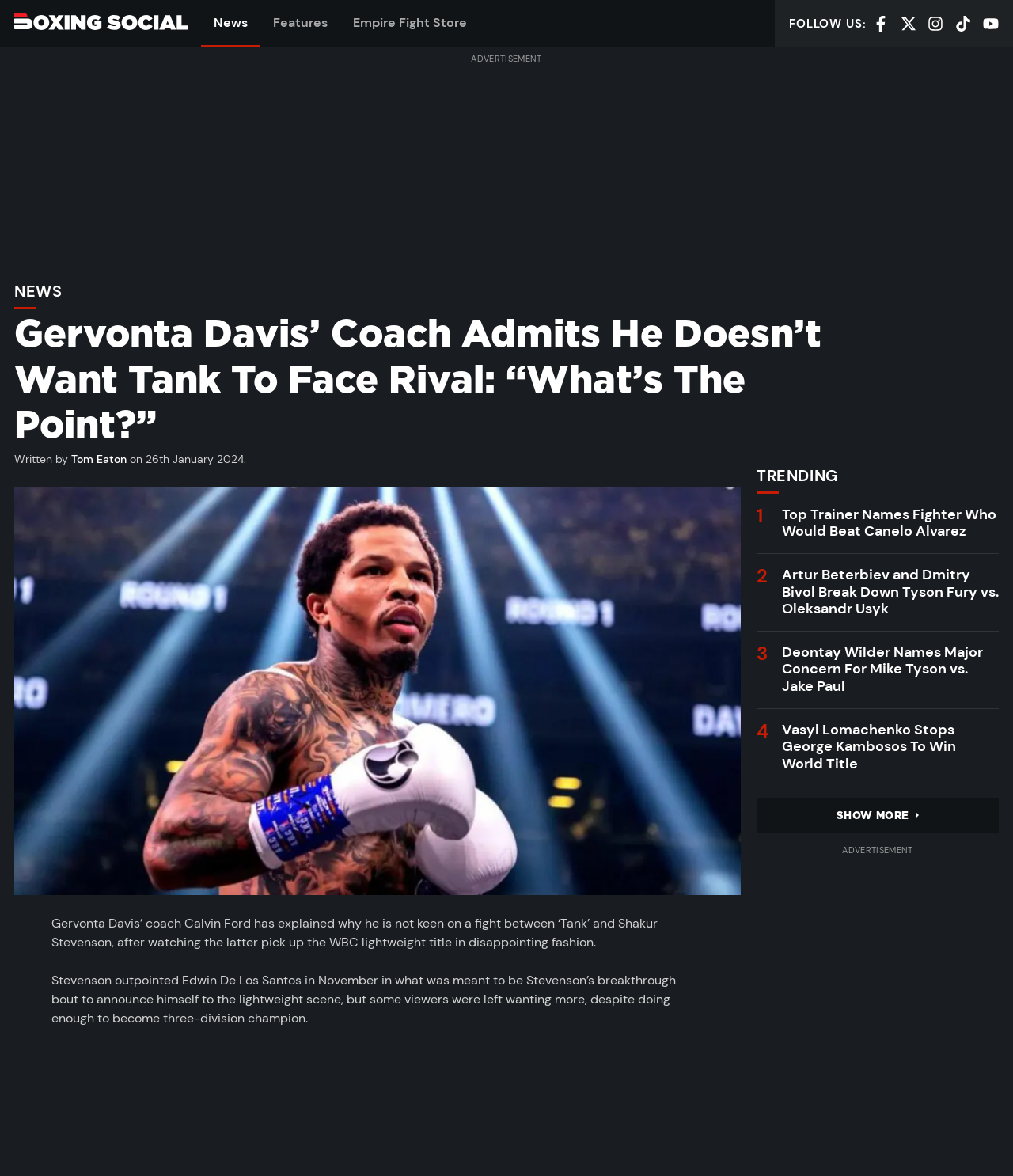Determine the bounding box coordinates of the clickable region to carry out the instruction: "Show more popular stories".

[0.747, 0.679, 0.986, 0.708]